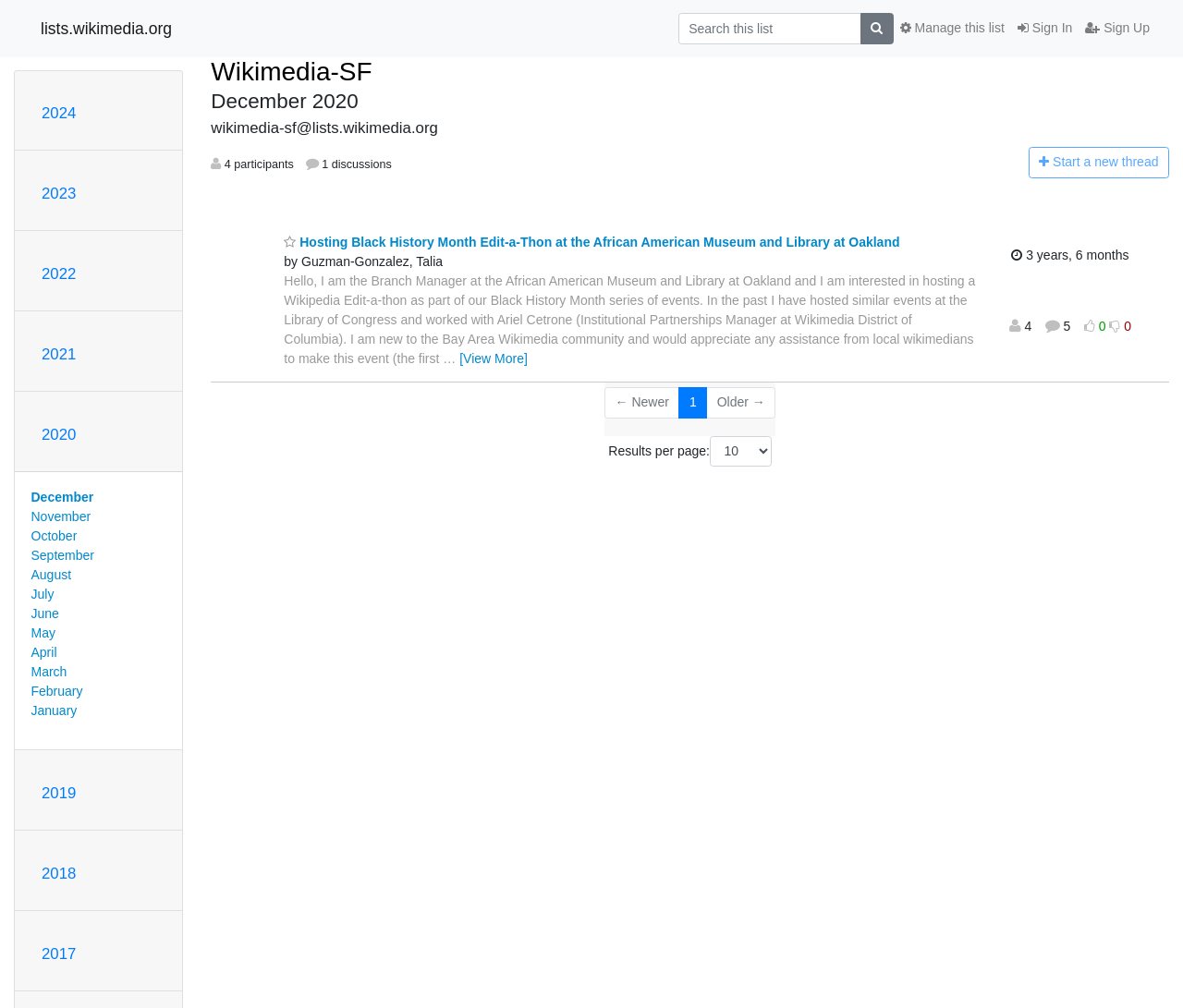Please determine the bounding box coordinates of the element to click in order to execute the following instruction: "Search this list". The coordinates should be four float numbers between 0 and 1, specified as [left, top, right, bottom].

[0.573, 0.013, 0.728, 0.044]